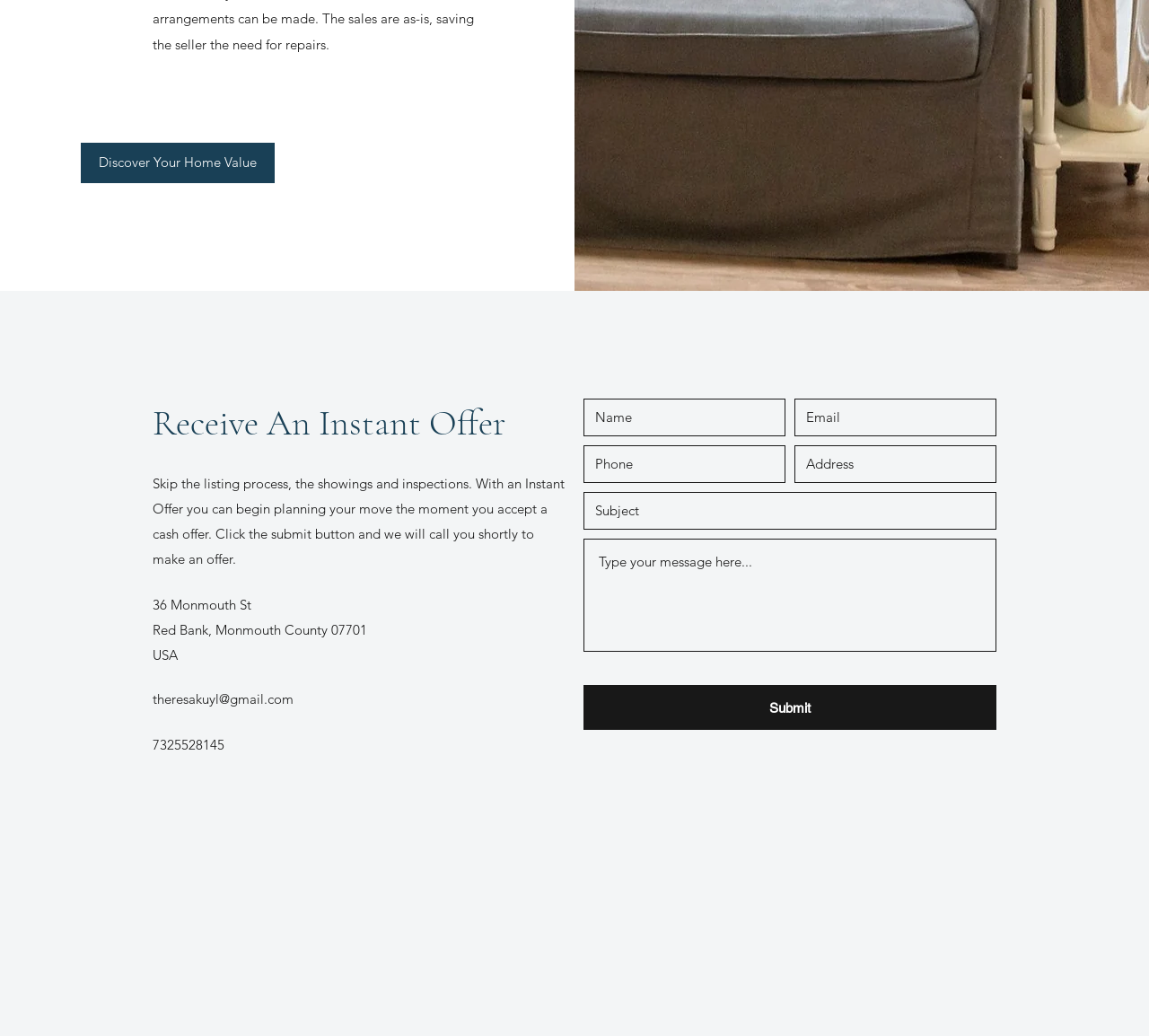Please analyze the image and give a detailed answer to the question:
What is the suggested action on the webpage?

The webpage has a prominent heading 'Receive An Instant Offer' which suggests that the user should take an action to receive an instant offer, possibly related to selling a property.